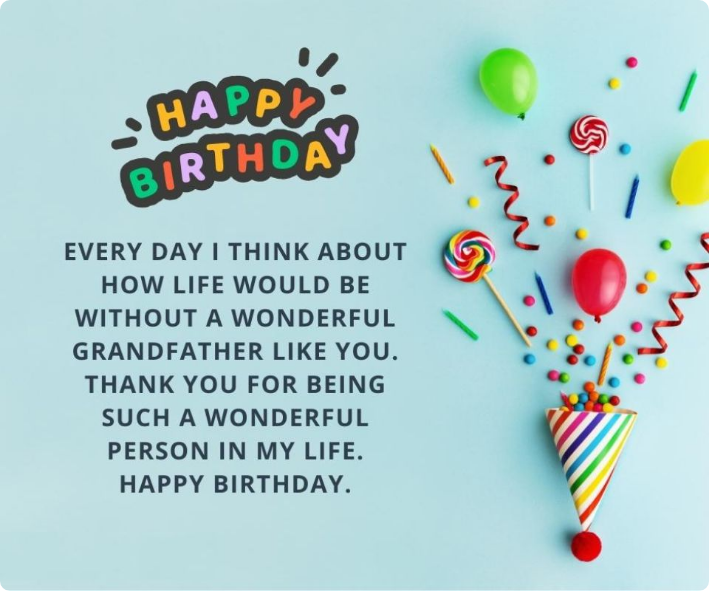Create an extensive and detailed description of the image.

The image features a vibrant birthday greeting, richly decorated with festive elements. The prominent text reads "HAPPY BIRTHDAY" in playful, colorful letters, capturing the celebratory spirit. Below this, a heartfelt message expresses gratitude and love, reflecting on the significance of having a wonderful grandfather. The text conveys emotions of appreciation and affection: "Every day I think about how life would be without a wonderful grandfather like you. Thank you for being such a wonderful person in my life. Happy Birthday." Surrounding the message are lively decorations, including balloons, confetti, and a party hat, enhancing the joyful atmosphere of the birthday celebration. This image beautifully encapsulates the warmth of family bonds and the joy of celebrating a grandparent's special day.